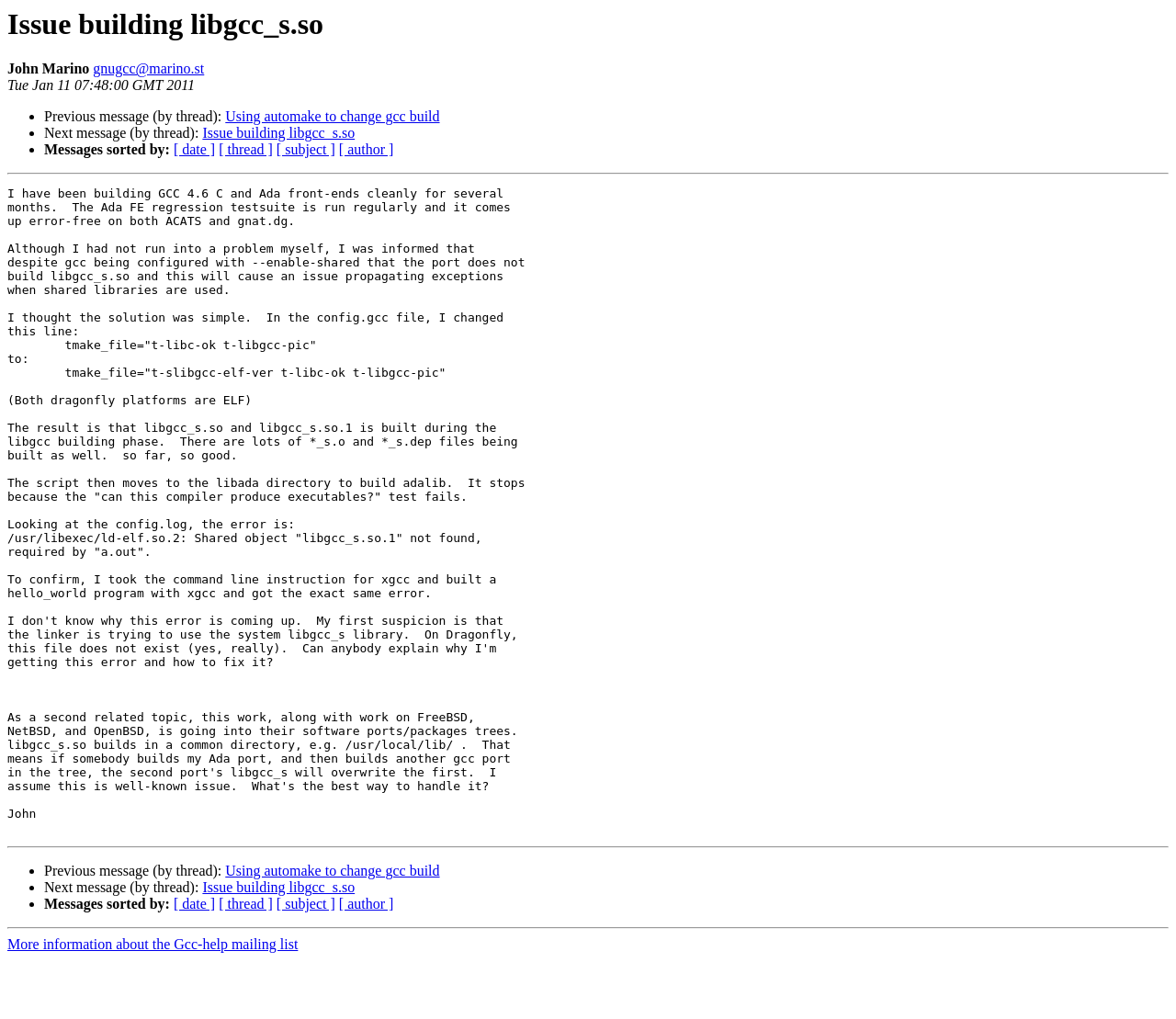Identify the bounding box of the UI element that matches this description: "Issue building libgcc_s.so".

[0.172, 0.123, 0.302, 0.138]